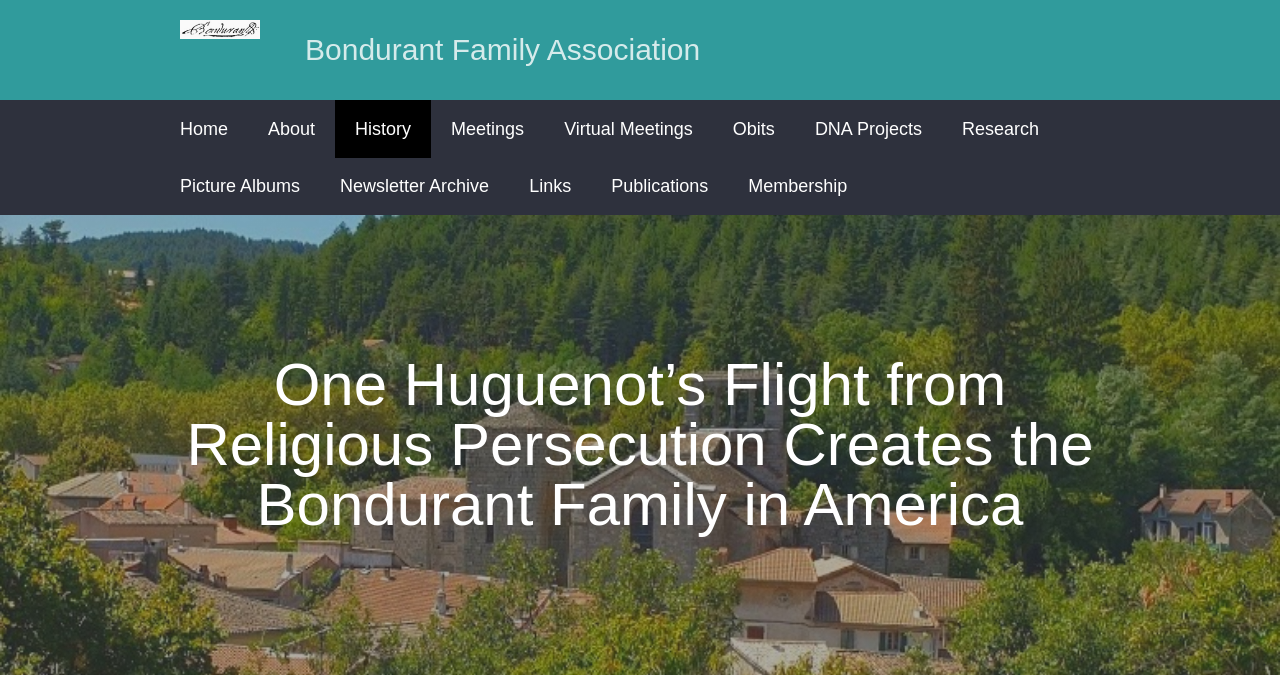Respond to the question below with a concise word or phrase:
What is the last link in the second row of links?

Publications